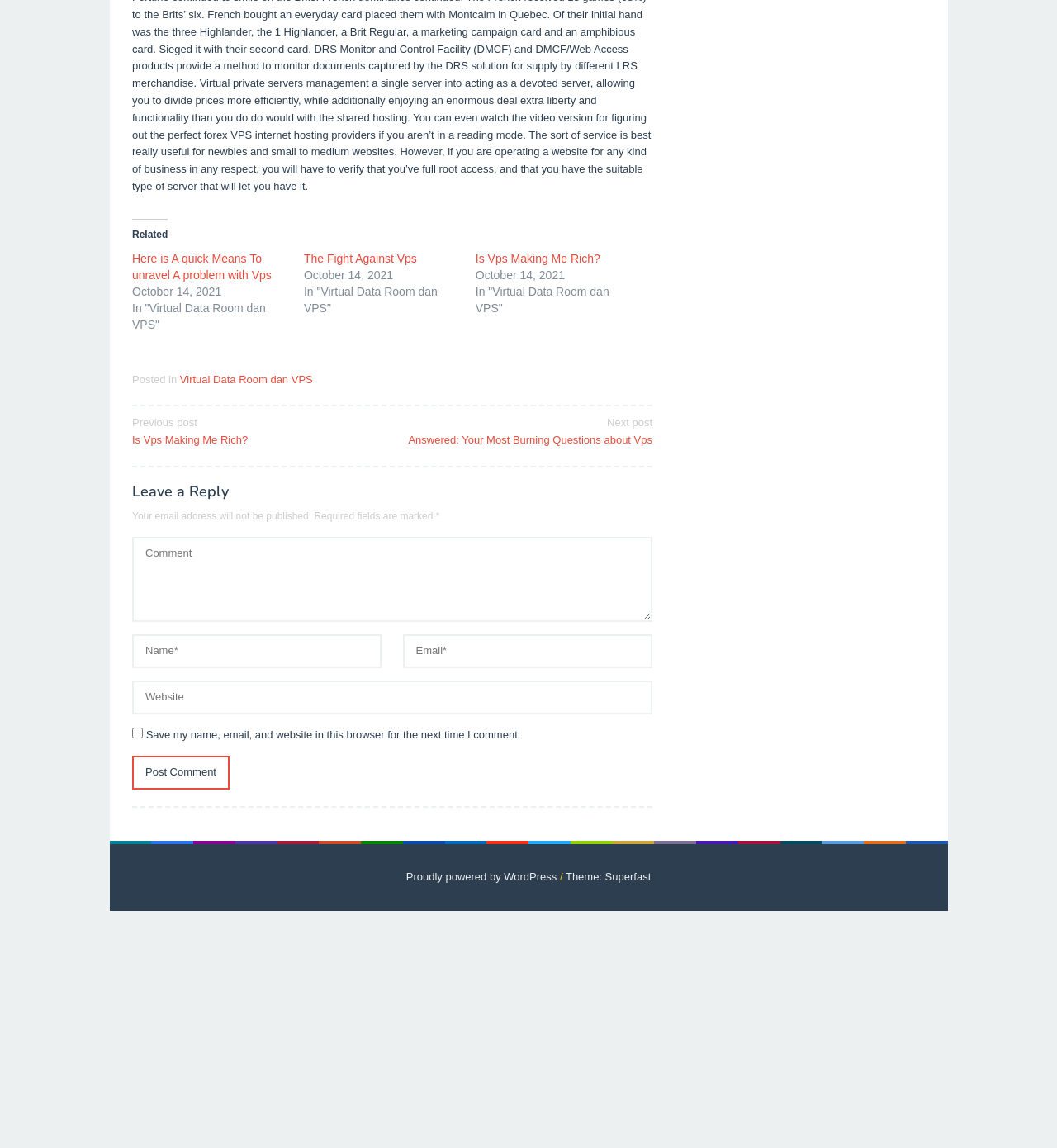Using the element description: "Is Vps Making Me Rich?", determine the bounding box coordinates for the specified UI element. The coordinates should be four float numbers between 0 and 1, [left, top, right, bottom].

[0.45, 0.219, 0.568, 0.231]